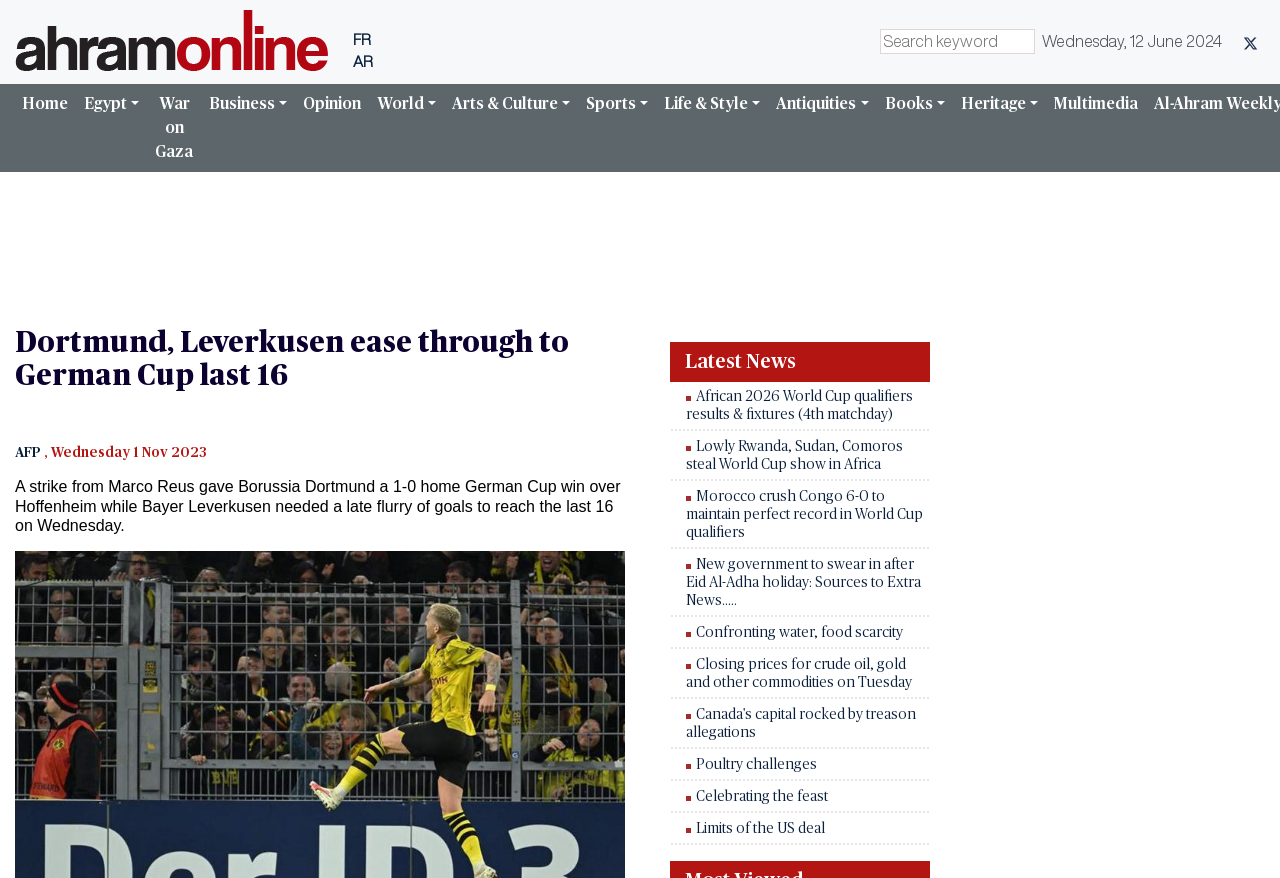Please identify the bounding box coordinates of the clickable element to fulfill the following instruction: "Read the latest news". The coordinates should be four float numbers between 0 and 1, i.e., [left, top, right, bottom].

[0.523, 0.389, 0.727, 0.435]